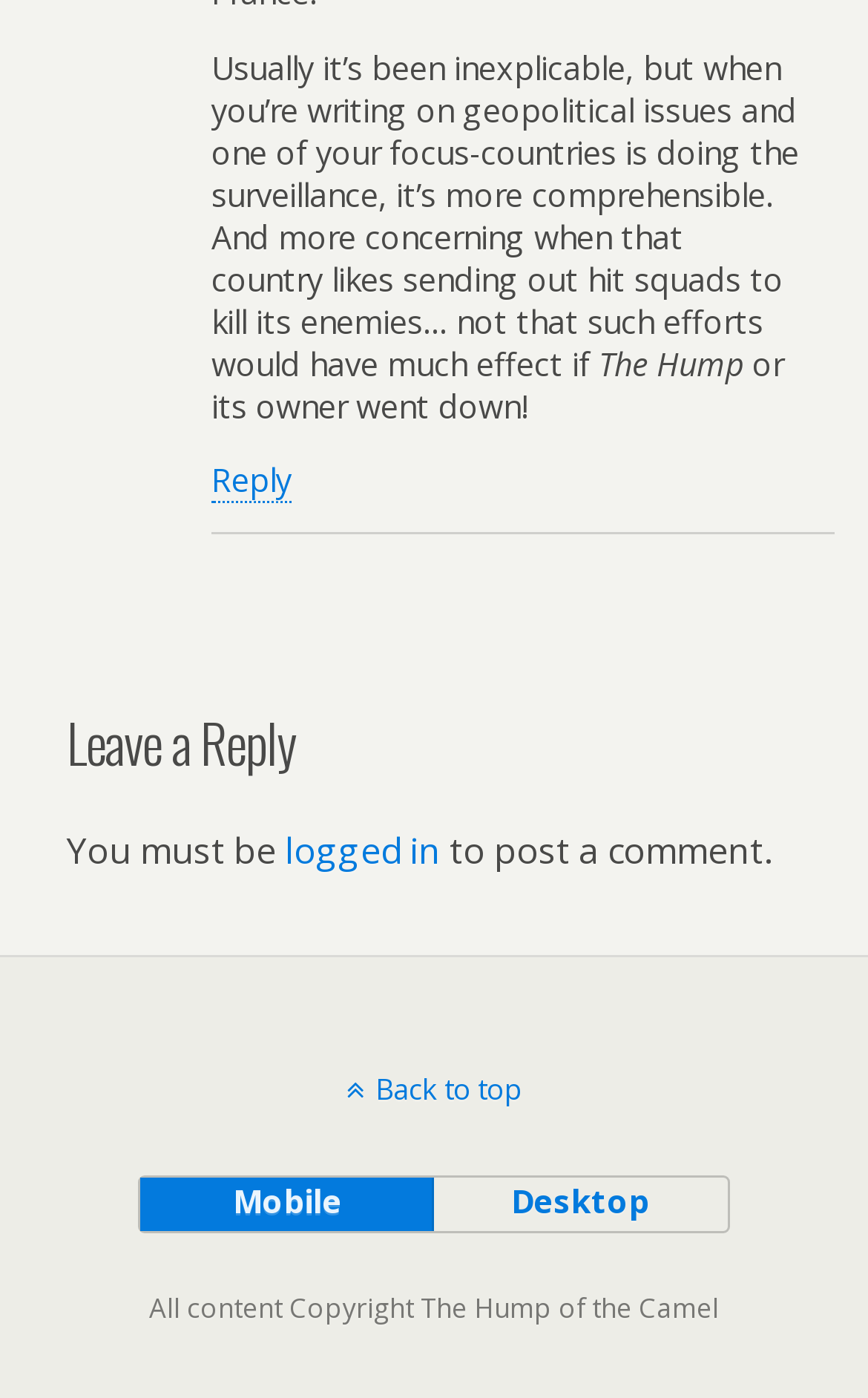Please respond in a single word or phrase: 
What are the available layout options?

Mobile and Desktop